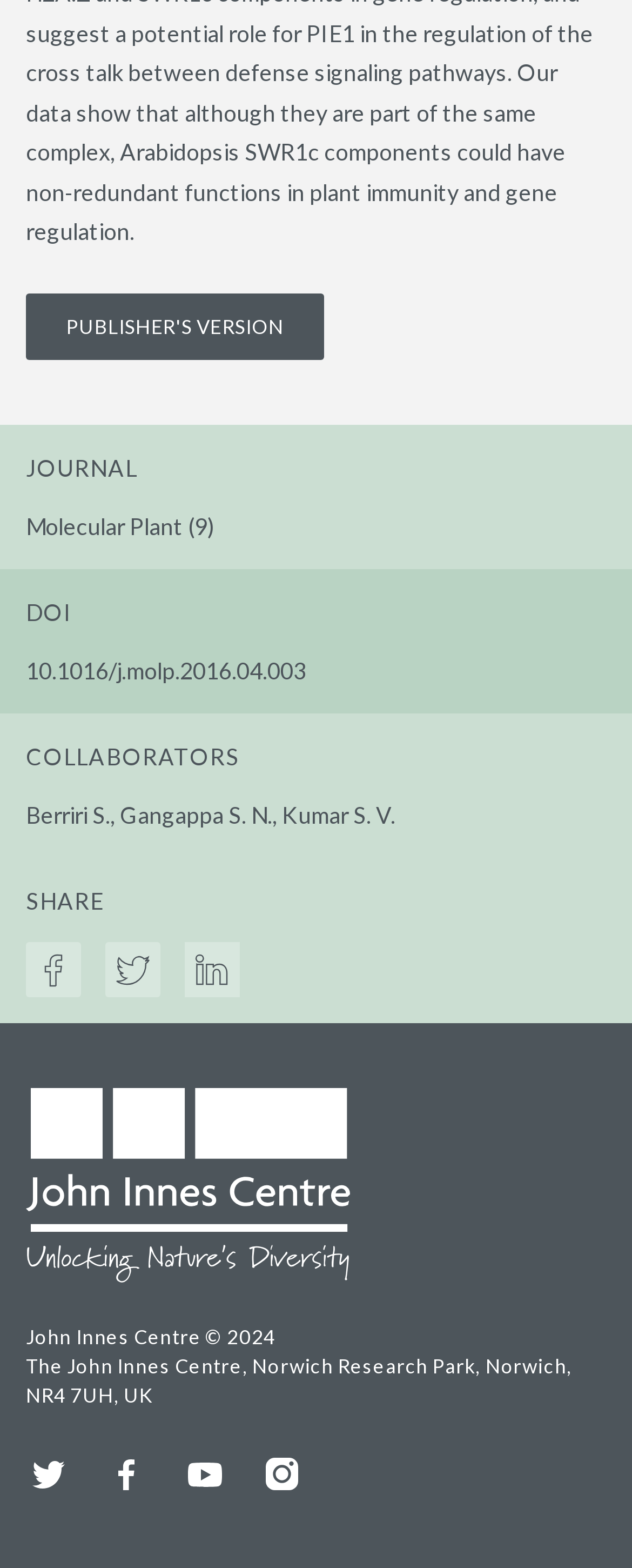Provide your answer in a single word or phrase: 
What is the name of the research center?

John Innes Centre